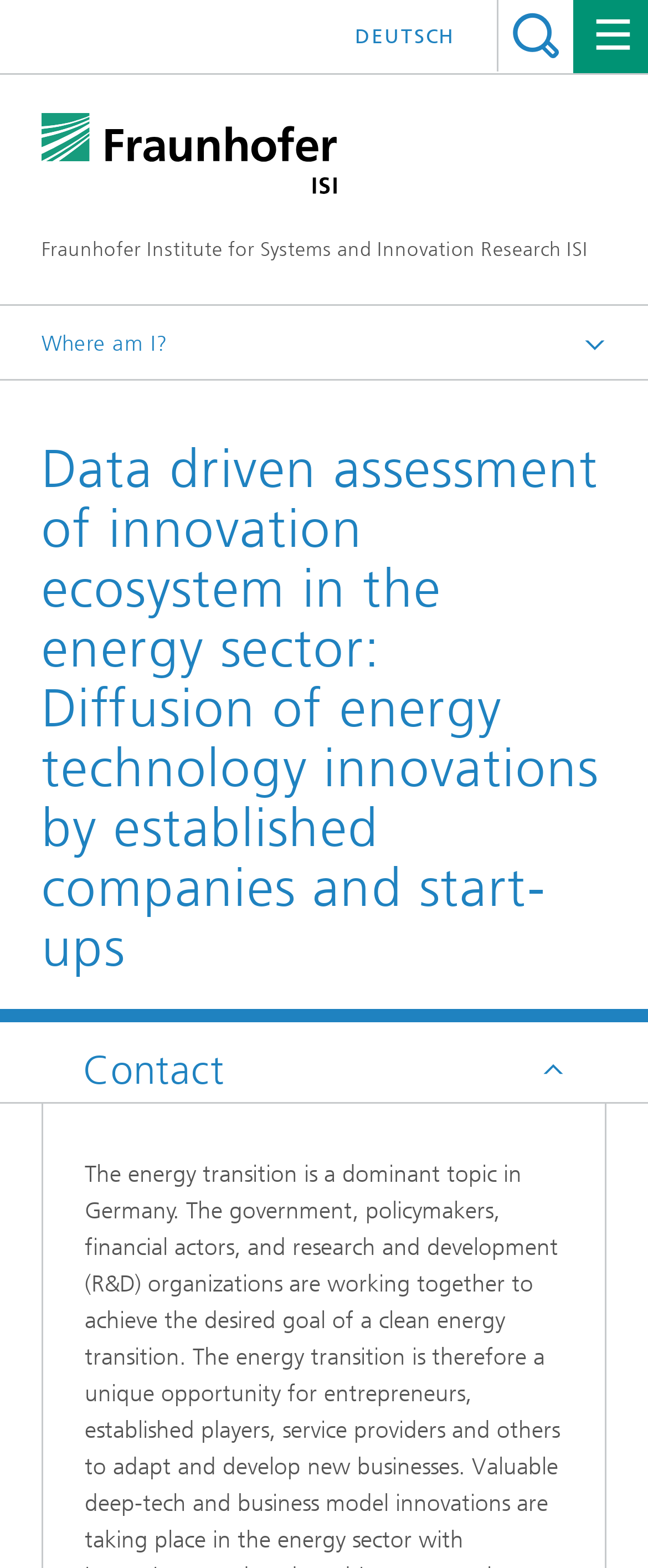Identify the bounding box coordinates for the element you need to click to achieve the following task: "Explore the topic of Crestor for High Cholesterol". Provide the bounding box coordinates as four float numbers between 0 and 1, in the form [left, top, right, bottom].

None